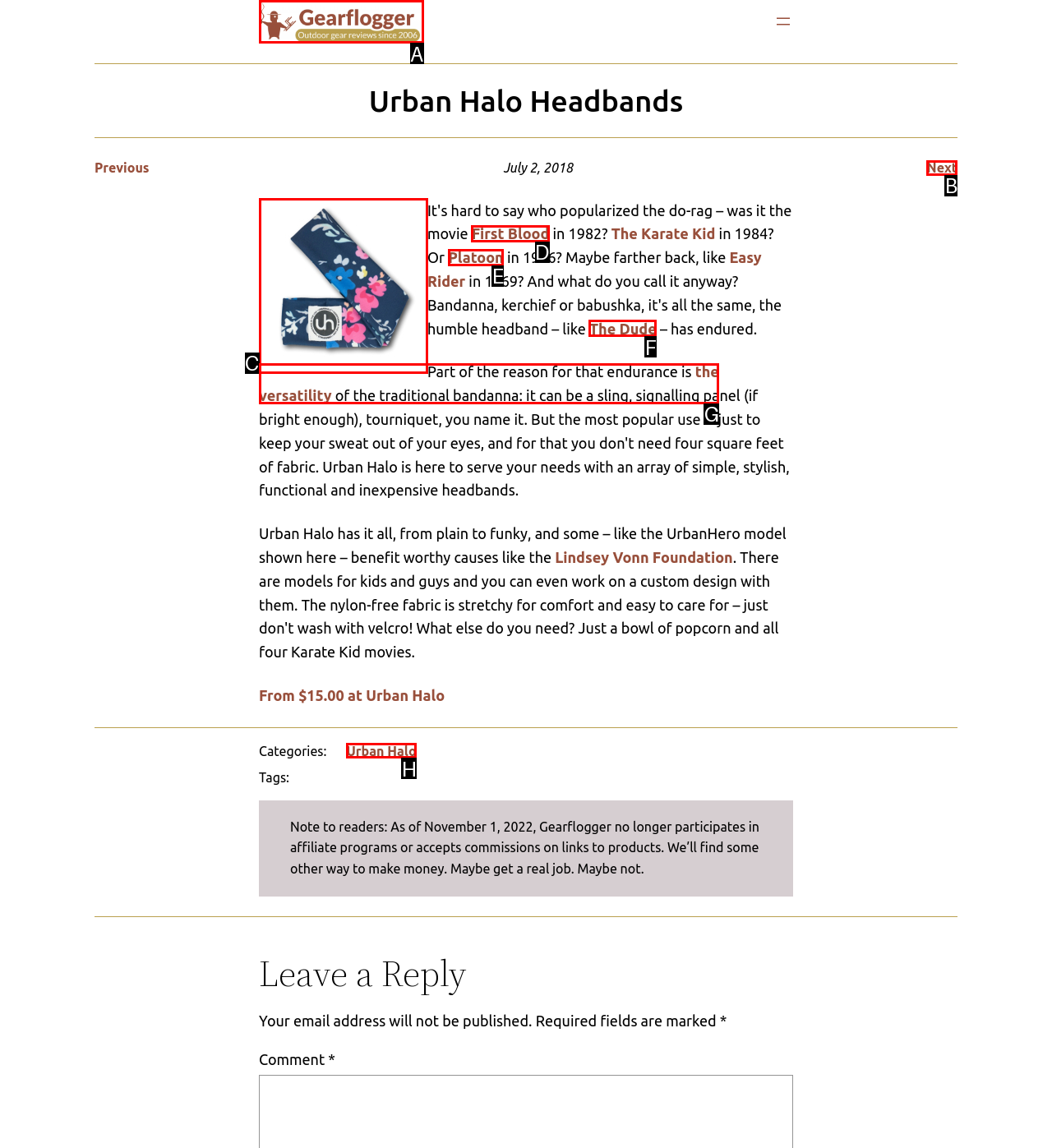Match the description: Next to one of the options shown. Reply with the letter of the best match.

B